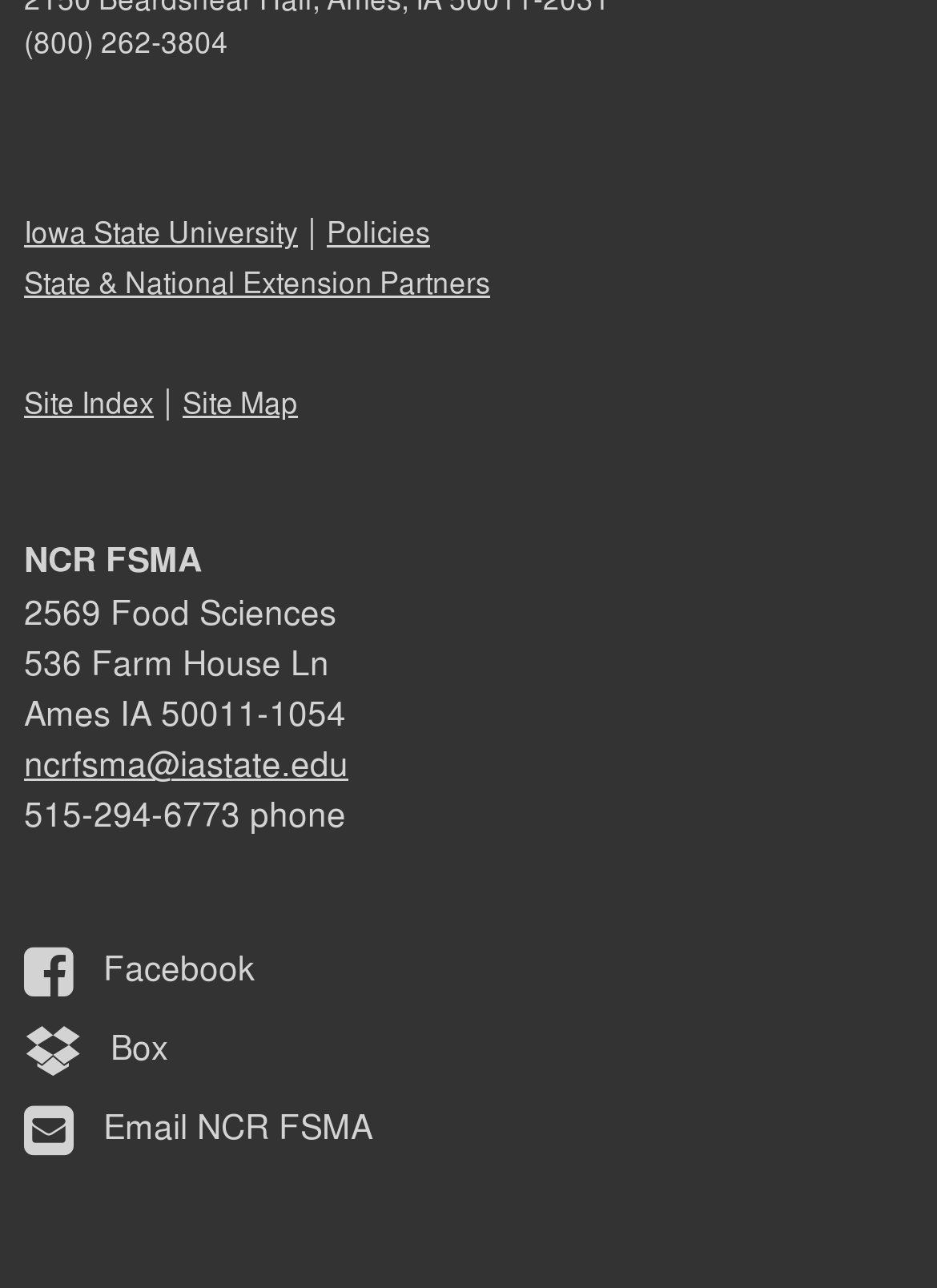Determine the bounding box coordinates of the region to click in order to accomplish the following instruction: "go to Site Map". Provide the coordinates as four float numbers between 0 and 1, specifically [left, top, right, bottom].

[0.195, 0.297, 0.318, 0.329]